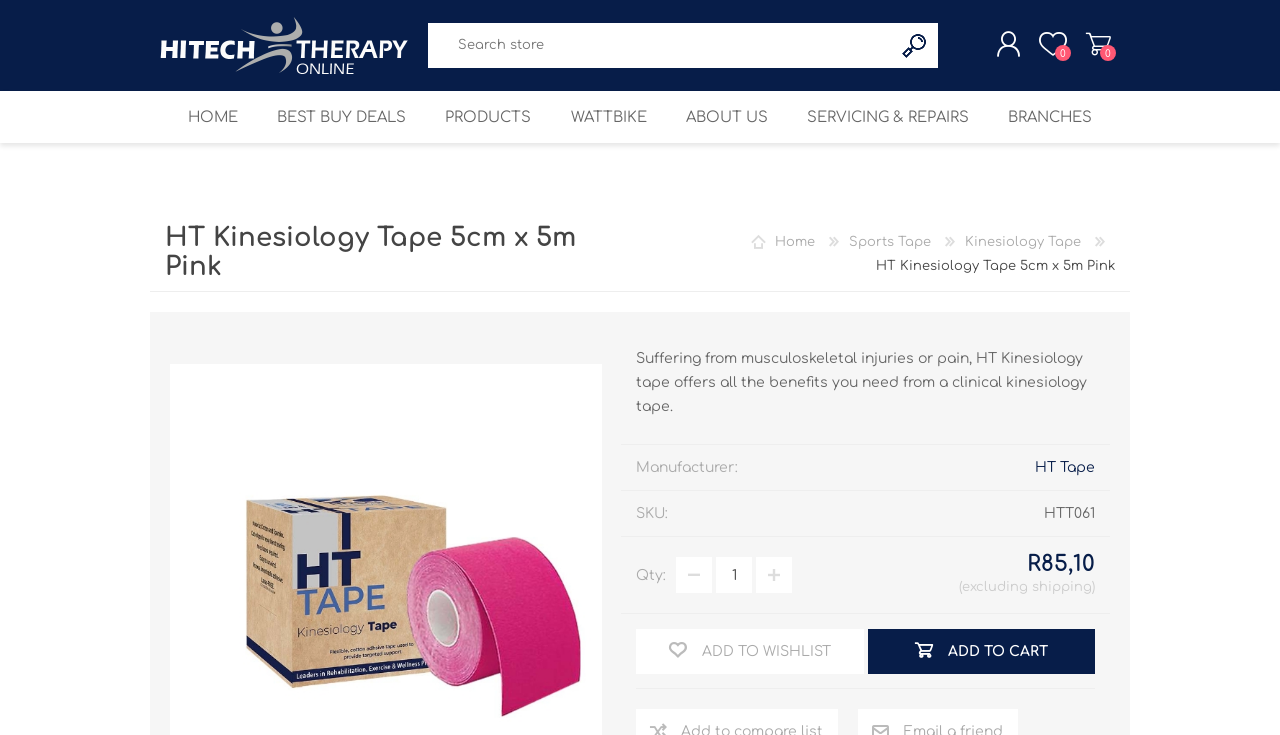Please determine the bounding box coordinates of the element to click on in order to accomplish the following task: "Explore archives". Ensure the coordinates are four float numbers ranging from 0 to 1, i.e., [left, top, right, bottom].

None